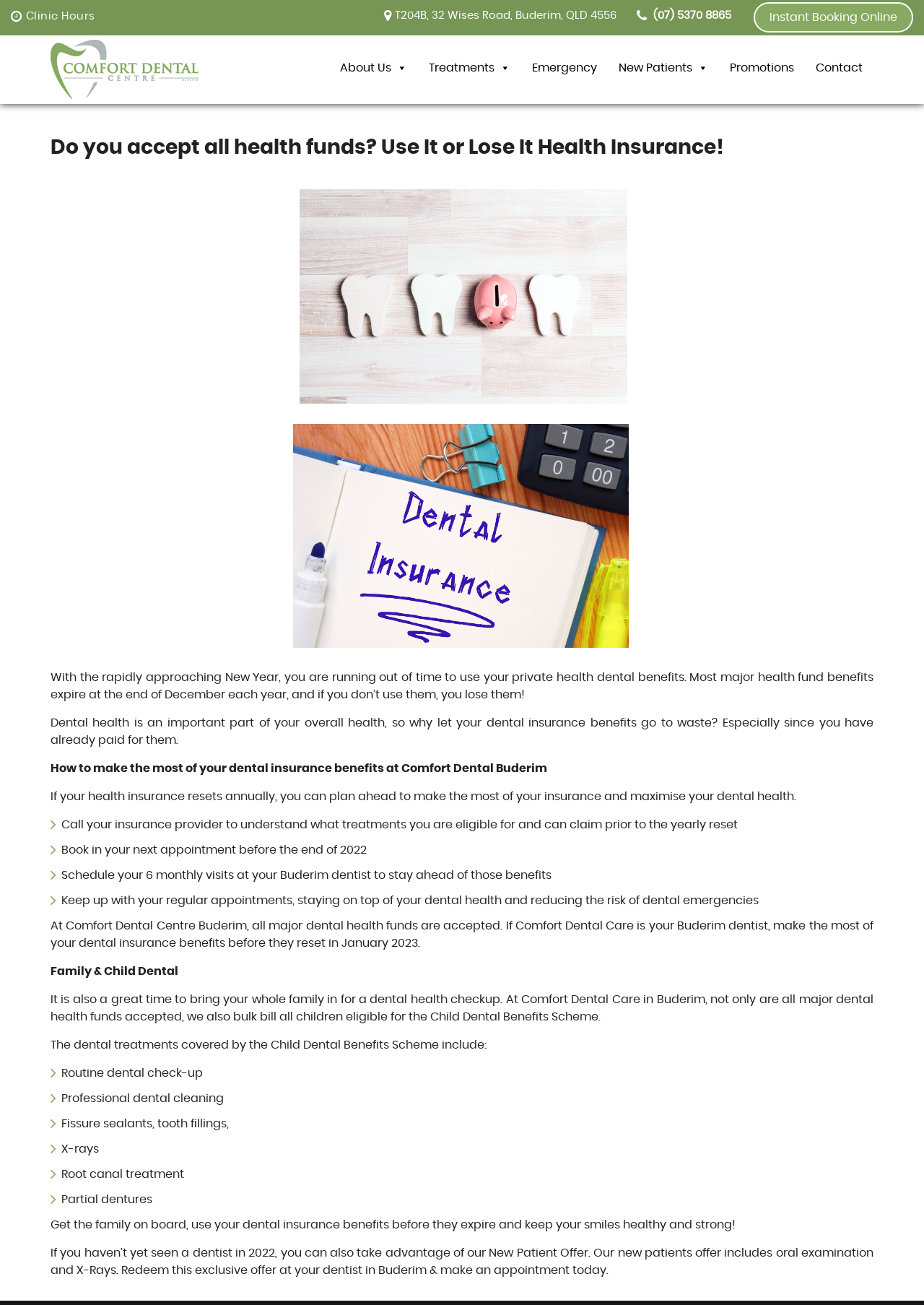What is the address of Comfort Dental Centre Buderim?
Refer to the image and give a detailed response to the question.

I found the address by looking at the link element with the OCR text 'T204B, 32 Wises Road, Buderim, QLD 4556' and bounding box coordinates [0.416, 0.008, 0.667, 0.016]. This element is likely to be the address of the dental centre.